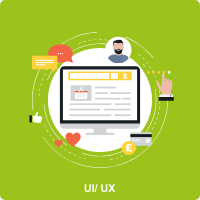Provide a thorough description of what you see in the image.

The image titled "UX Infographic" showcases a vibrant and engaging design that highlights key aspects of user interface (UI) and user experience (UX) design. Set against a bright green background, the infographic features a computer screen displaying a web page layout, surrounded by various icons representing interaction elements such as speech bubbles, thumbs-up, hearts, and currency symbols. These elements underscore the importance of user engagement, feedback, and emotional connection in web design. A stylized individual icon with subtle facial features is positioned near the screen, symbolizing the user-centric approach fundamental to effective UI/UX practices. The caption at the bottom reads "UI/UX," emphasizing the focus of this visual representation on creating intuitive and appealing digital experiences.